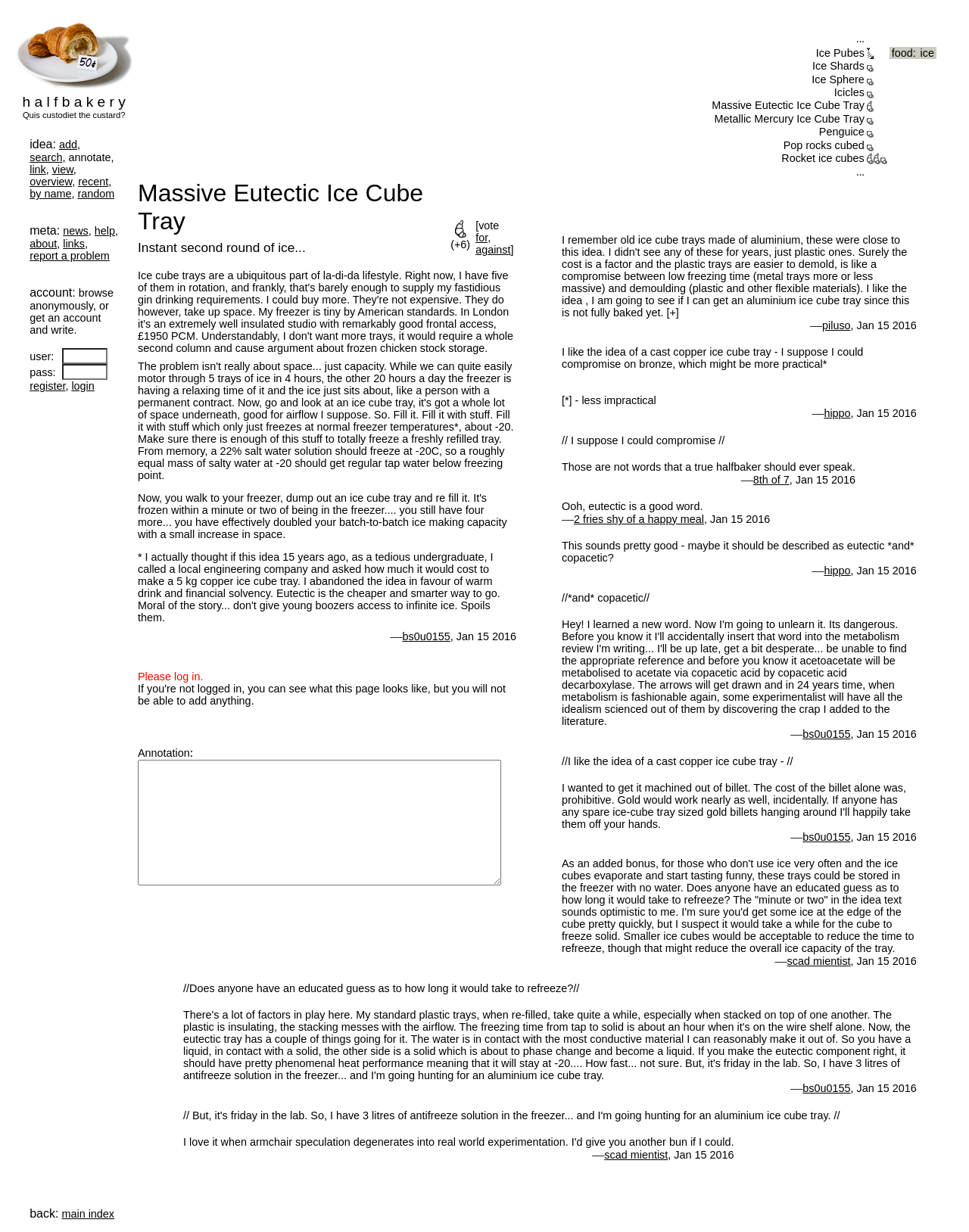How many ice-related items are listed in the table?
Please answer the question with a single word or phrase, referencing the image.

7